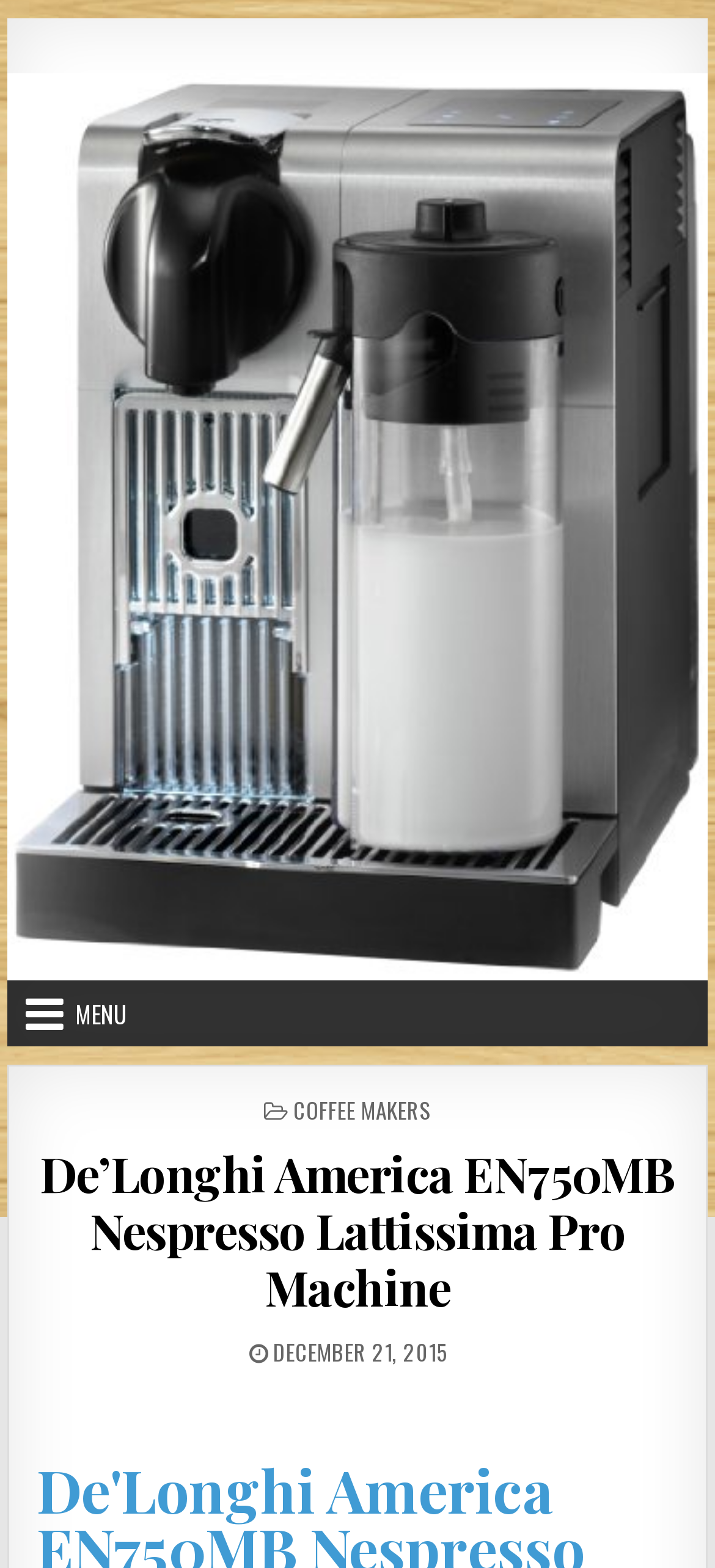How many links are in the header section?
Offer a detailed and full explanation in response to the question.

I found the header section by looking at the header element with the text 'De’Longhi America EN750MB Nespresso Lattissima Pro Machine'. It has two child link elements with the texts 'De’Longhi America EN750MB Nespresso Lattissima Pro Machine' and 'COFFEE MAKERS', so there are two links in the header section.